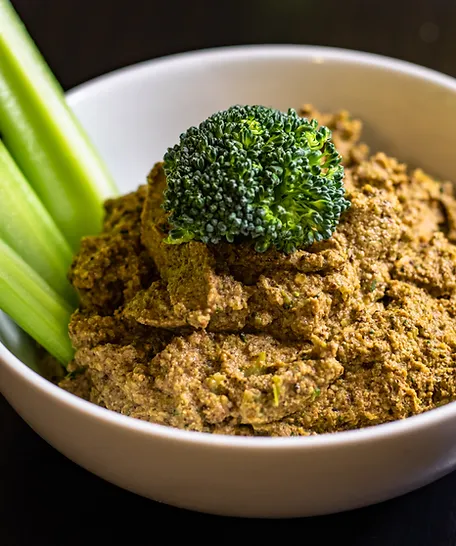What provides umami richness to the dip?
Based on the screenshot, provide your answer in one word or phrase.

miso paste